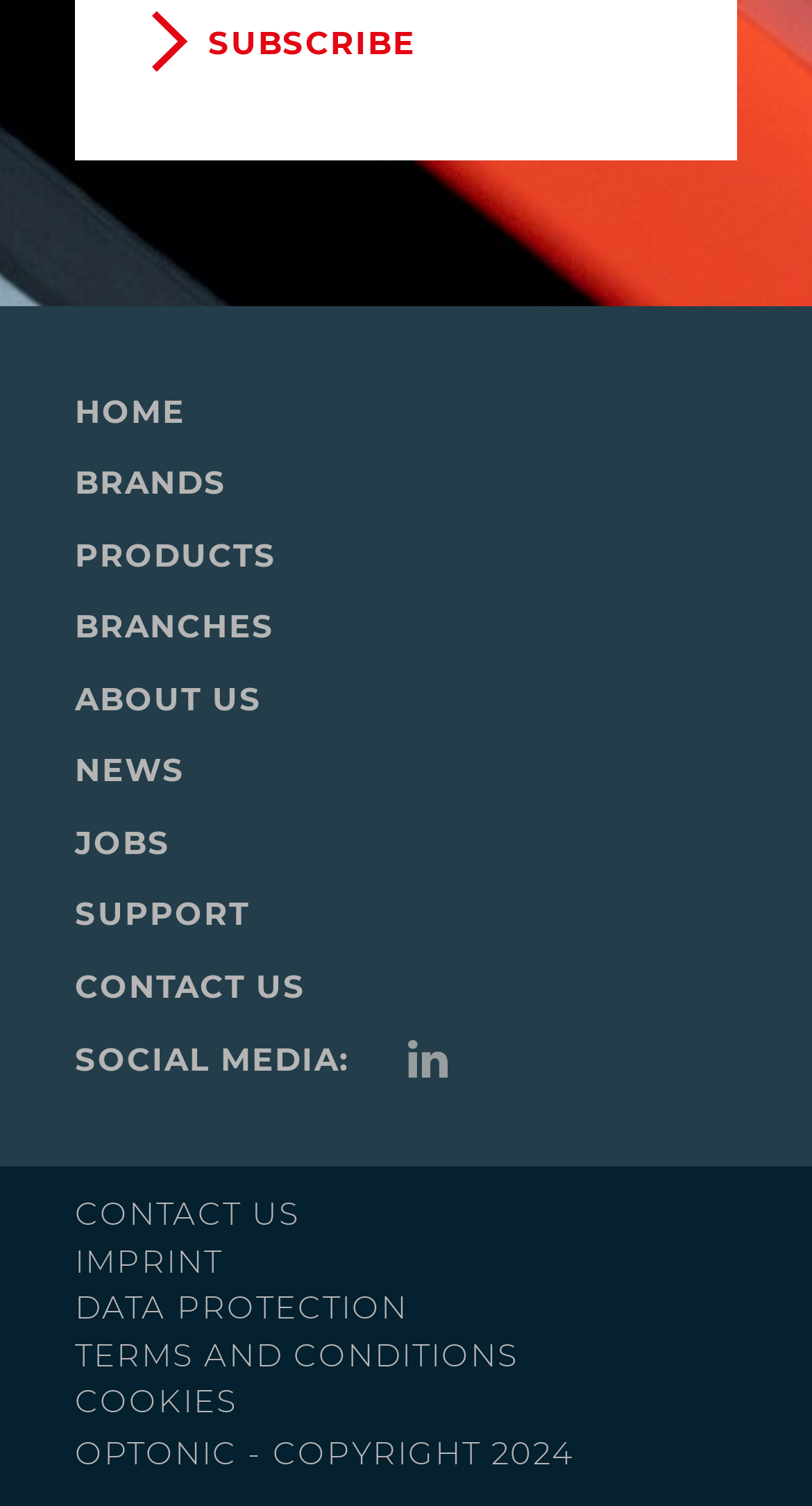Please determine the bounding box coordinates of the area that needs to be clicked to complete this task: 'Subscribe to the newsletter'. The coordinates must be four float numbers between 0 and 1, formatted as [left, top, right, bottom].

[0.172, 0.006, 0.512, 0.051]